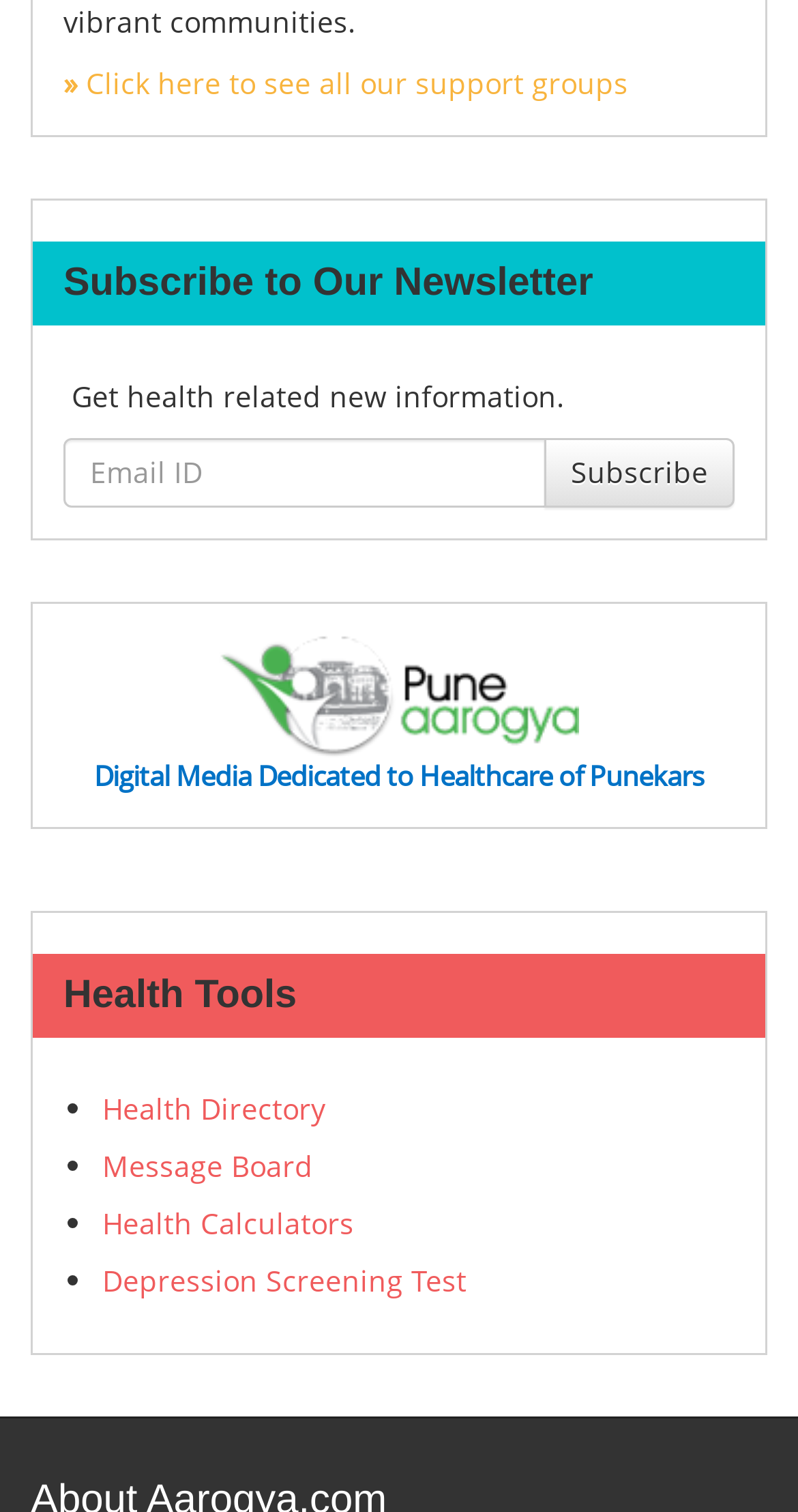Give a one-word or short phrase answer to this question: 
What is the link 'Pune Aarogya' for?

Digital Media Dedicated to Healthcare of Punekars